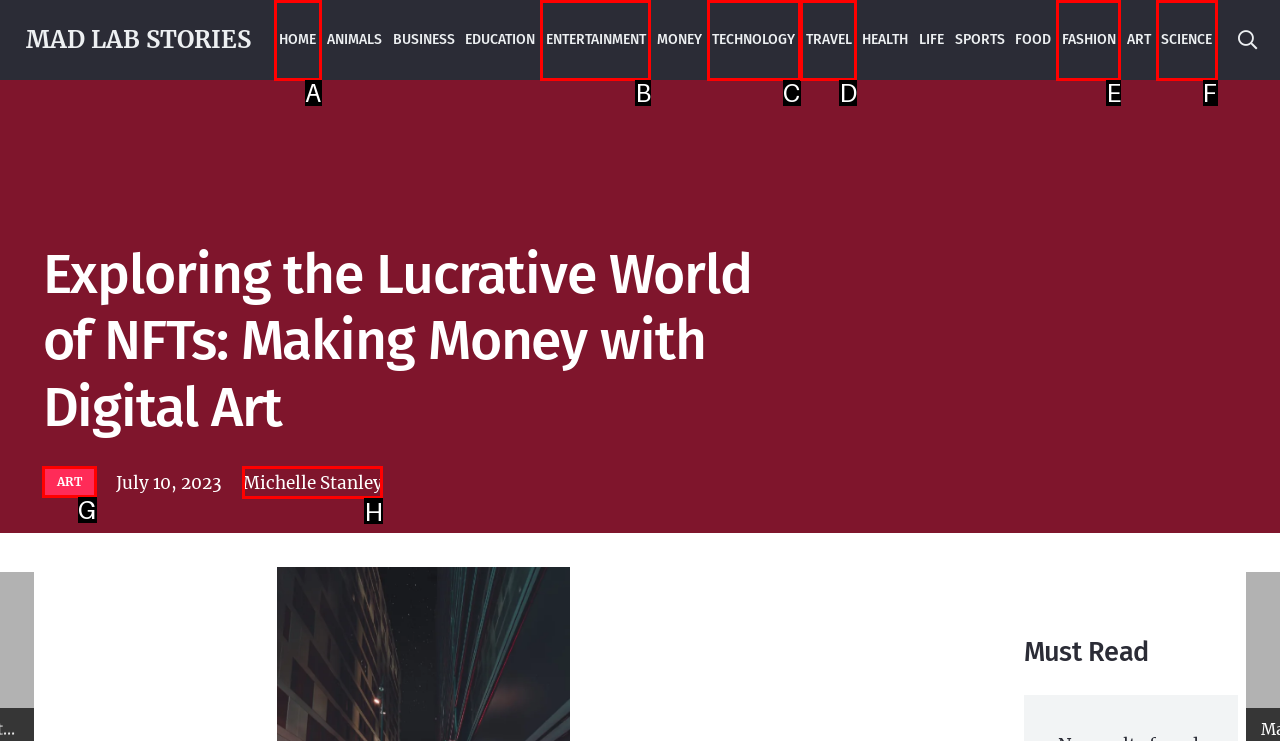Select the letter of the UI element that best matches: ART
Answer with the letter of the correct option directly.

G